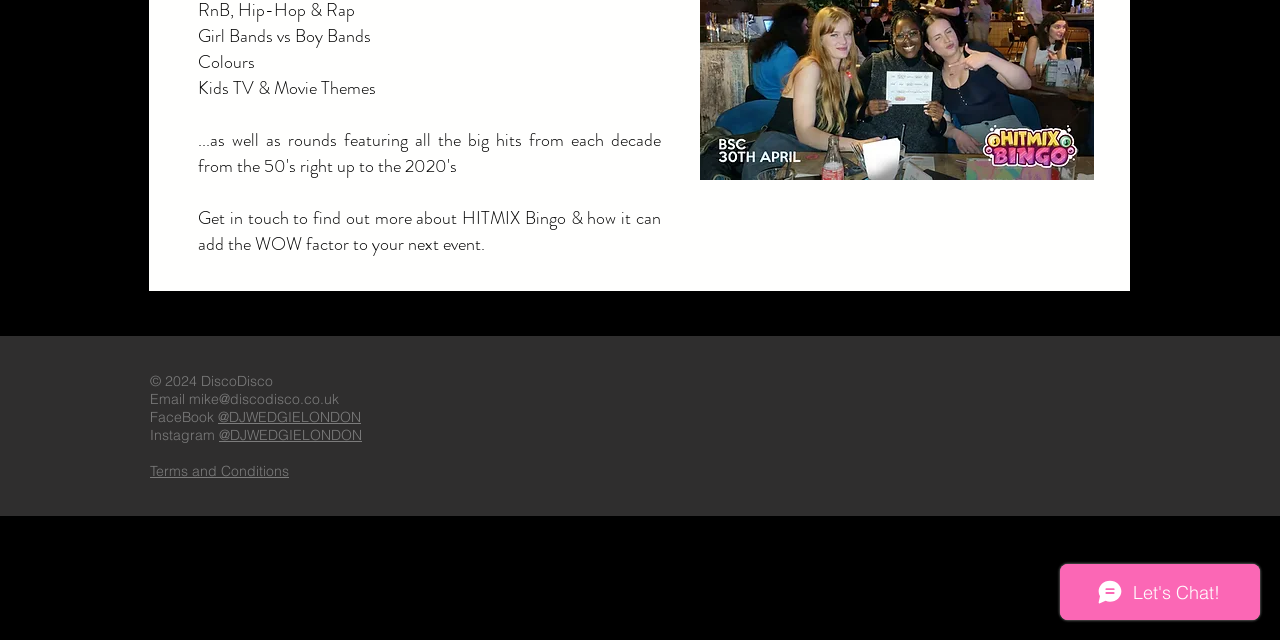Bounding box coordinates are specified in the format (top-left x, top-left y, bottom-right x, bottom-right y). All values are floating point numbers bounded between 0 and 1. Please provide the bounding box coordinate of the region this sentence describes: @DJWEDGIELONDON

[0.17, 0.638, 0.282, 0.666]